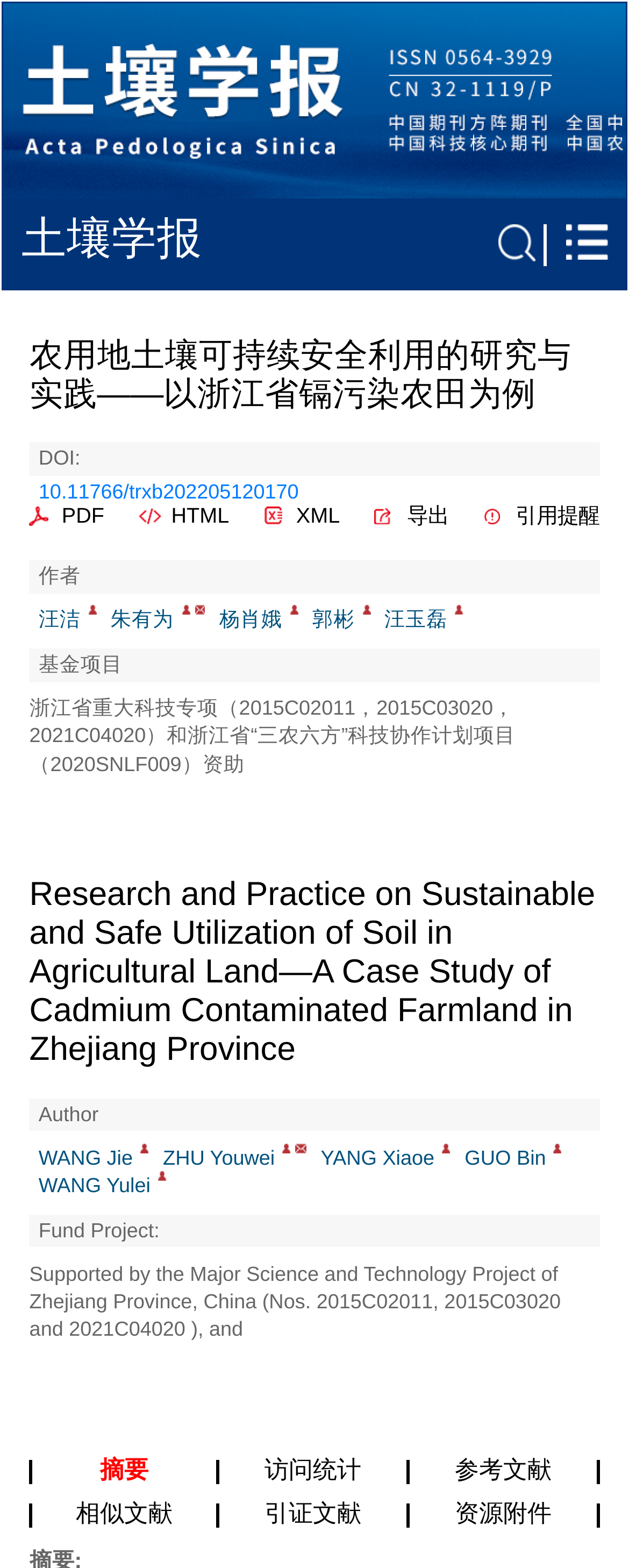What is the research topic of this article?
Examine the webpage screenshot and provide an in-depth answer to the question.

Based on the title of the article, '农用地土壤可持续安全利用的研究与实践——以浙江省镉污染农田为例', it is clear that the research topic is about the sustainable and safe utilization of soil in agricultural land, specifically focusing on the case of cadmium contaminated farmland in Zhejiang Province.